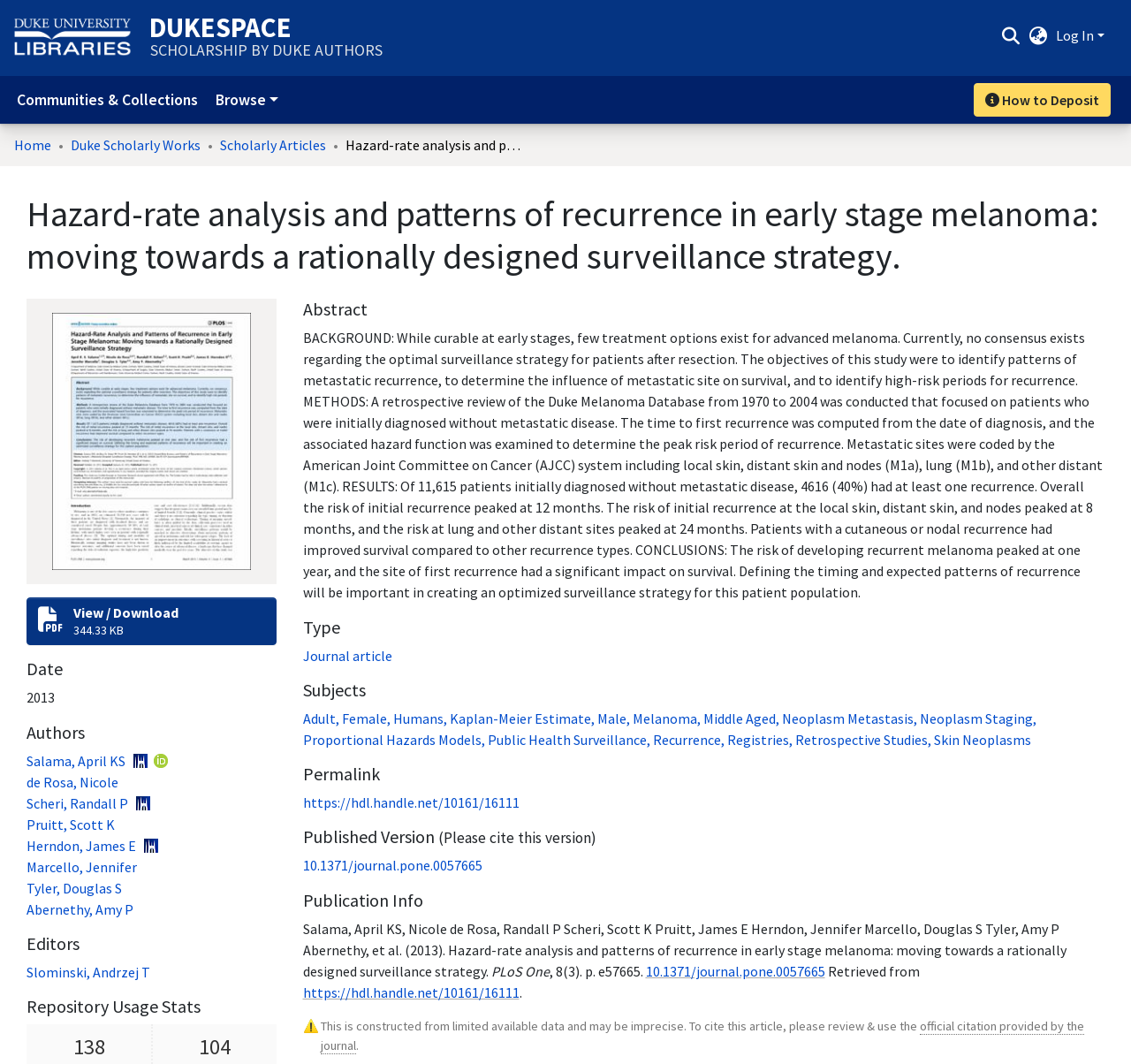Please predict the bounding box coordinates (top-left x, top-left y, bottom-right x, bottom-right y) for the UI element in the screenshot that fits the description: aria-label="Language switch" title="Language switch"

[0.908, 0.023, 0.928, 0.043]